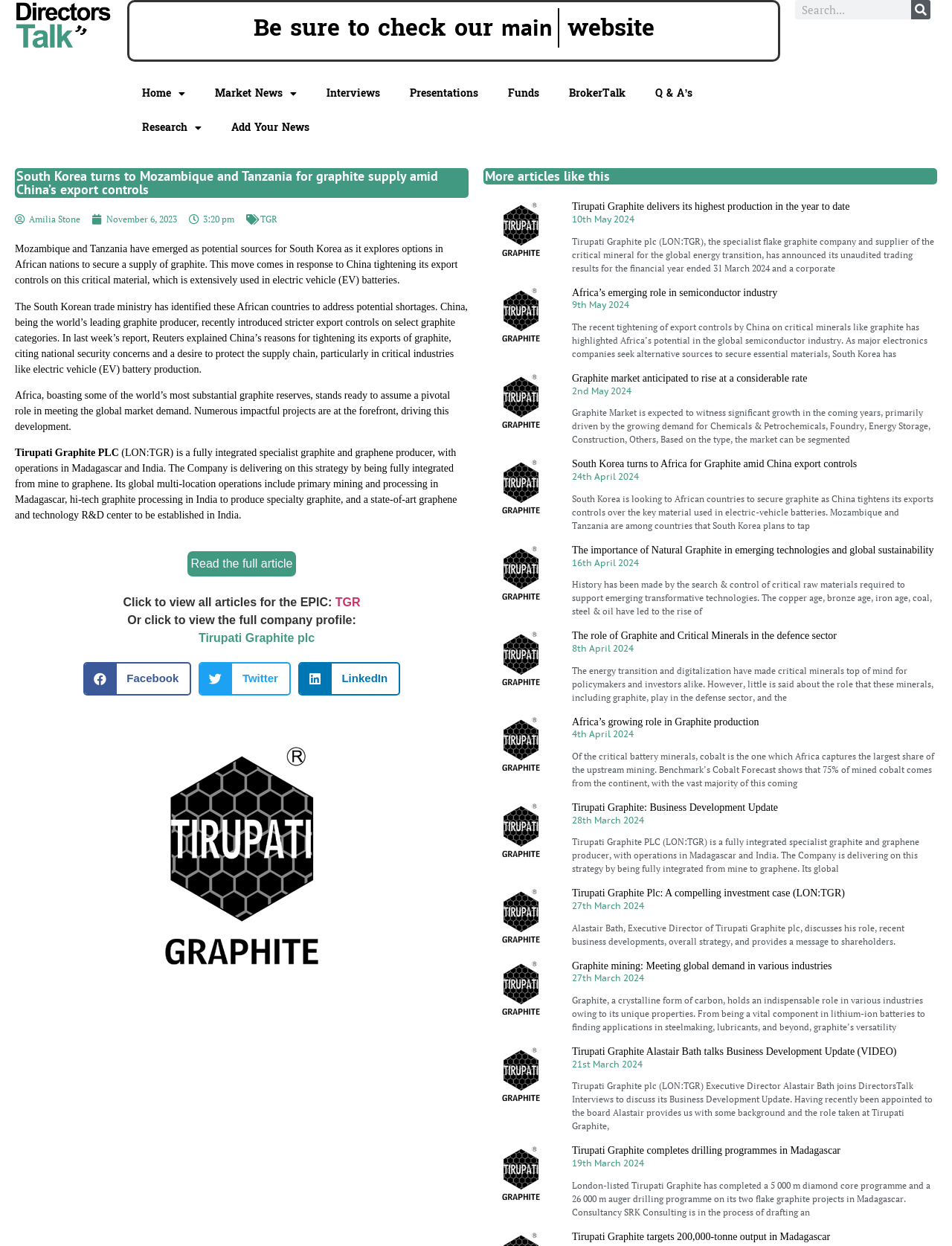What is the purpose of the buttons at the bottom of the article?
Give a single word or phrase answer based on the content of the image.

Share on social media